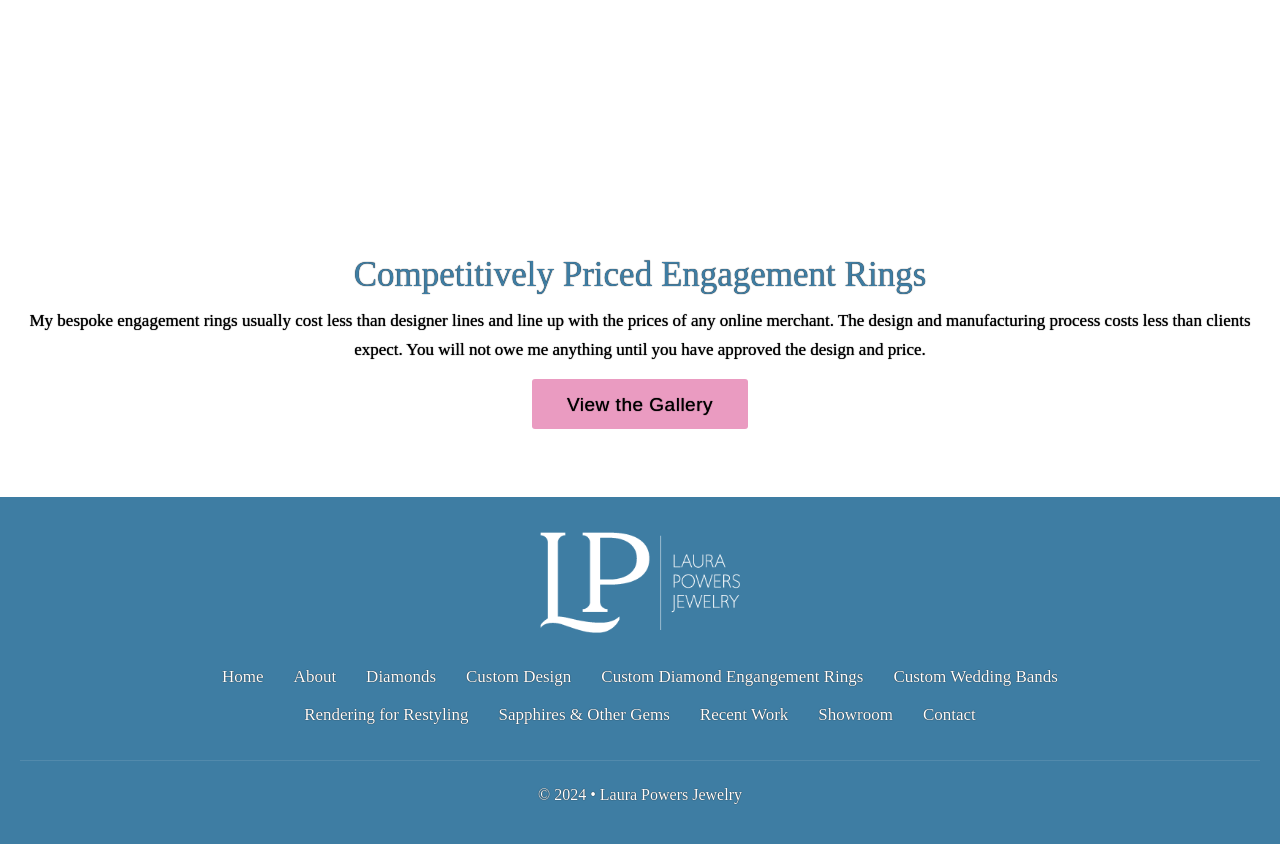Please identify the bounding box coordinates of the element I should click to complete this instruction: 'Visit Laura Powers Jewelry'. The coordinates should be given as four float numbers between 0 and 1, like this: [left, top, right, bottom].

[0.422, 0.63, 0.578, 0.749]